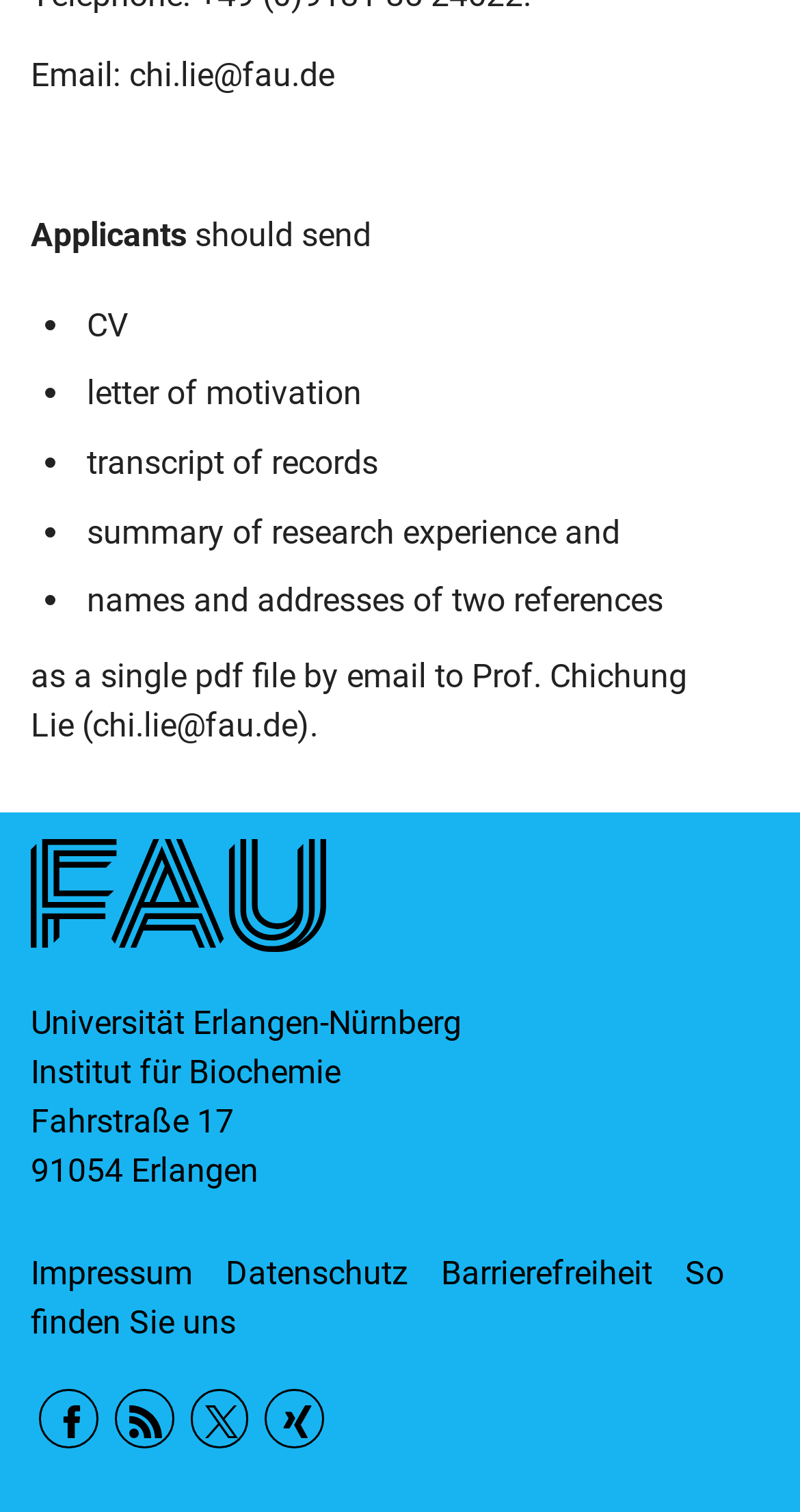Based on the description "Speichern", find the bounding box of the specified UI element.

[0.55, 0.385, 0.814, 0.442]